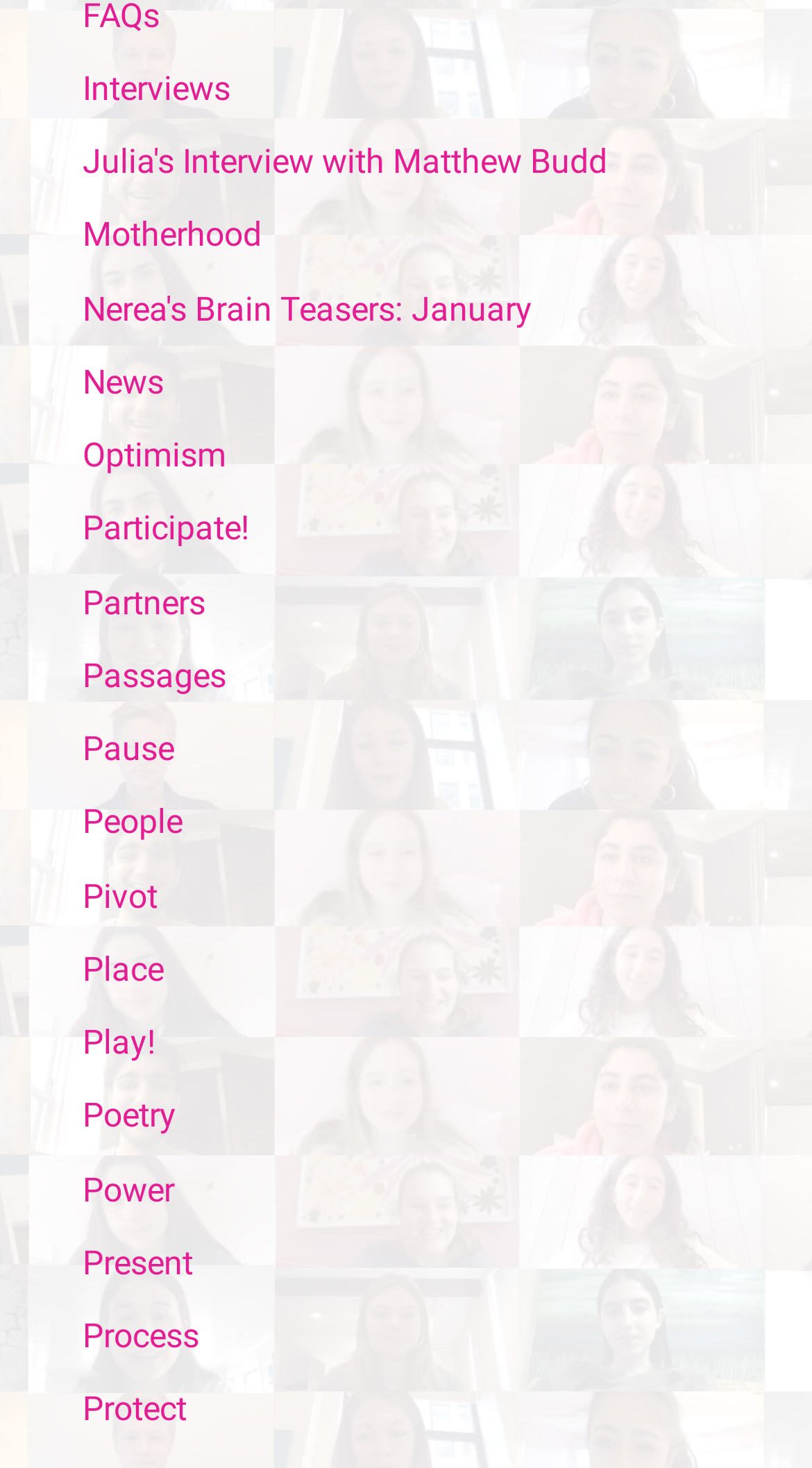Find the bounding box coordinates for the element that must be clicked to complete the instruction: "Read some Poetry". The coordinates should be four float numbers between 0 and 1, indicated as [left, top, right, bottom].

[0.101, 0.747, 0.217, 0.774]